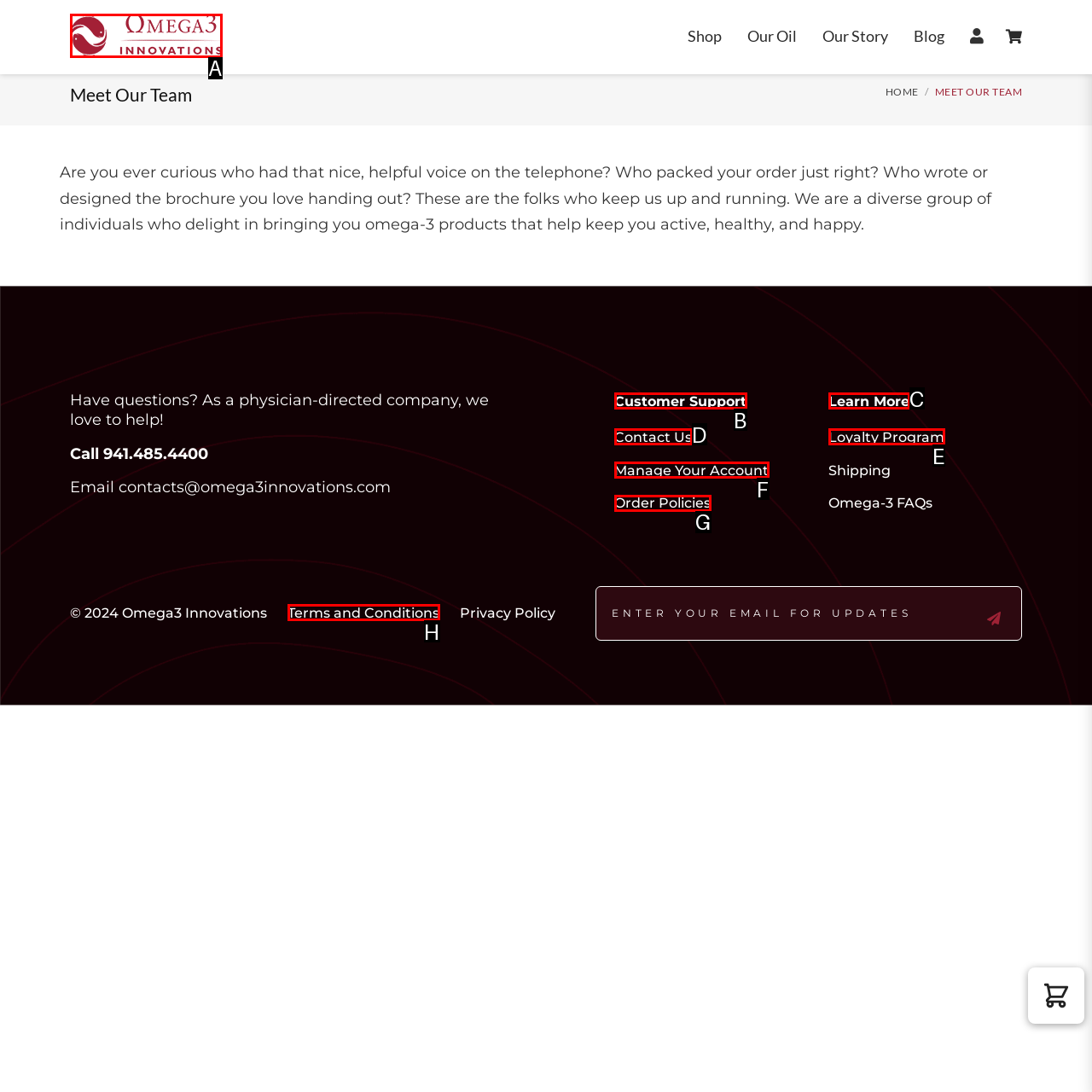Select the option that matches this description: Terms and Conditions
Answer by giving the letter of the chosen option.

H